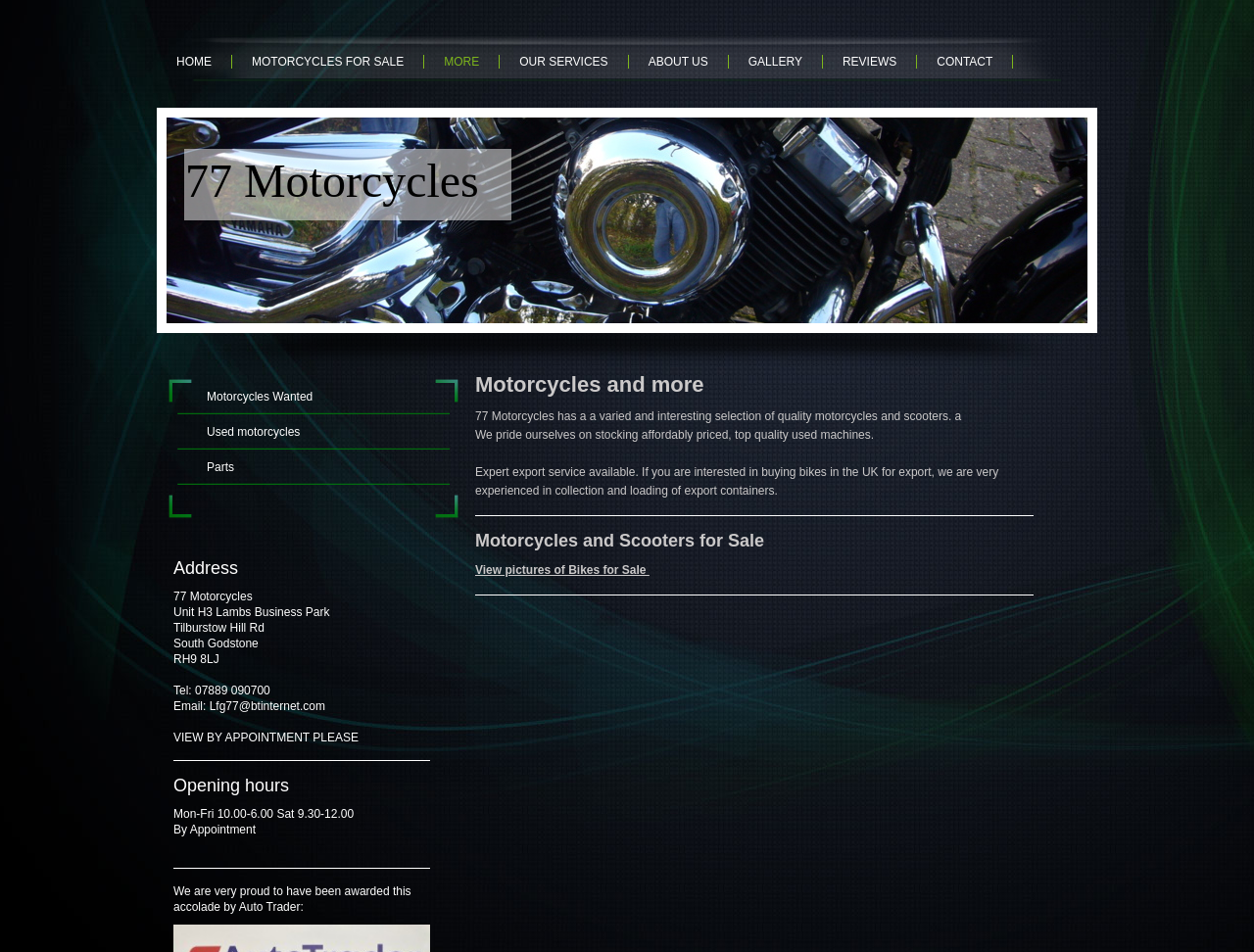Please mark the bounding box coordinates of the area that should be clicked to carry out the instruction: "view pictures of bikes for sale".

[0.379, 0.592, 0.518, 0.606]